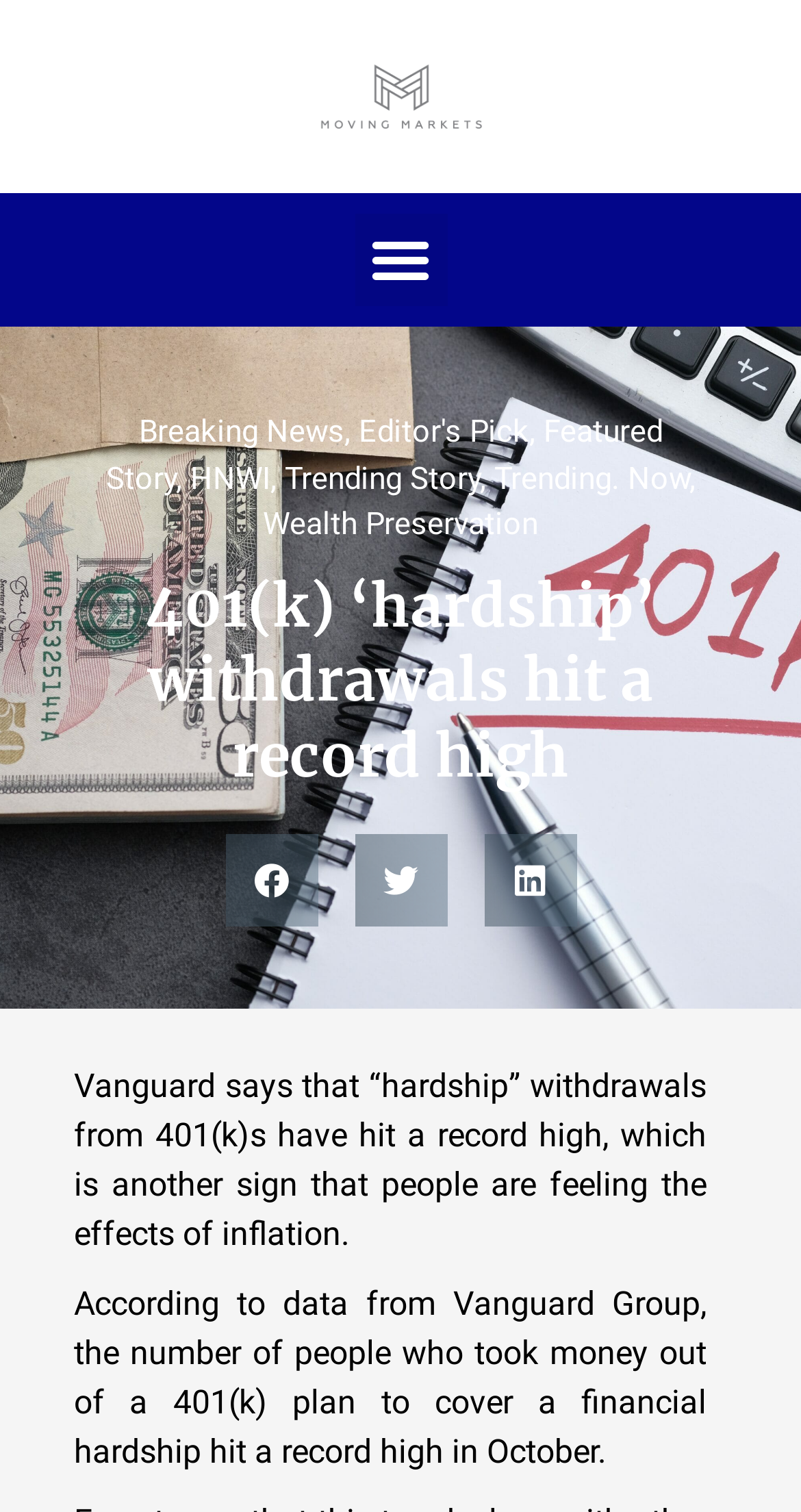Please provide the bounding box coordinates for the element that needs to be clicked to perform the following instruction: "Click on the 'Wealth Preservation' link". The coordinates should be given as four float numbers between 0 and 1, i.e., [left, top, right, bottom].

[0.328, 0.335, 0.672, 0.359]